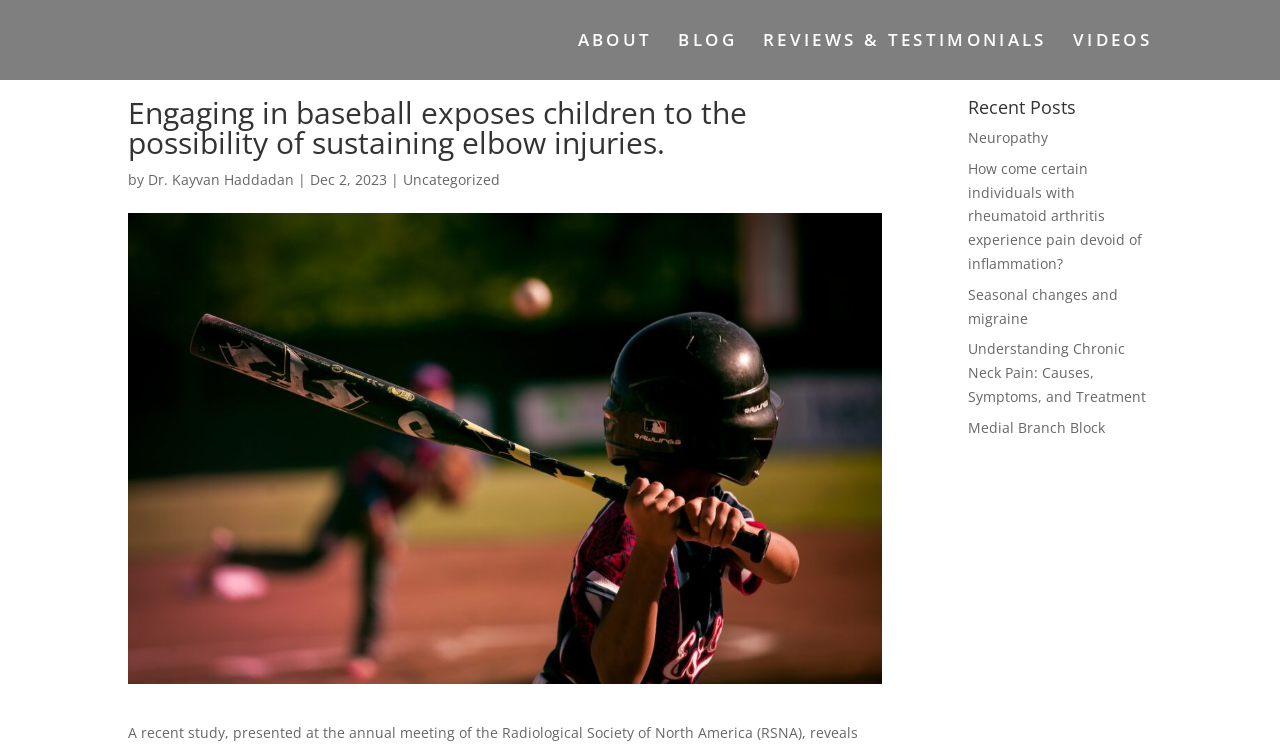Please identify the bounding box coordinates of the element I need to click to follow this instruction: "read Dr. Kayvan Haddadan's blog".

[0.116, 0.227, 0.23, 0.252]